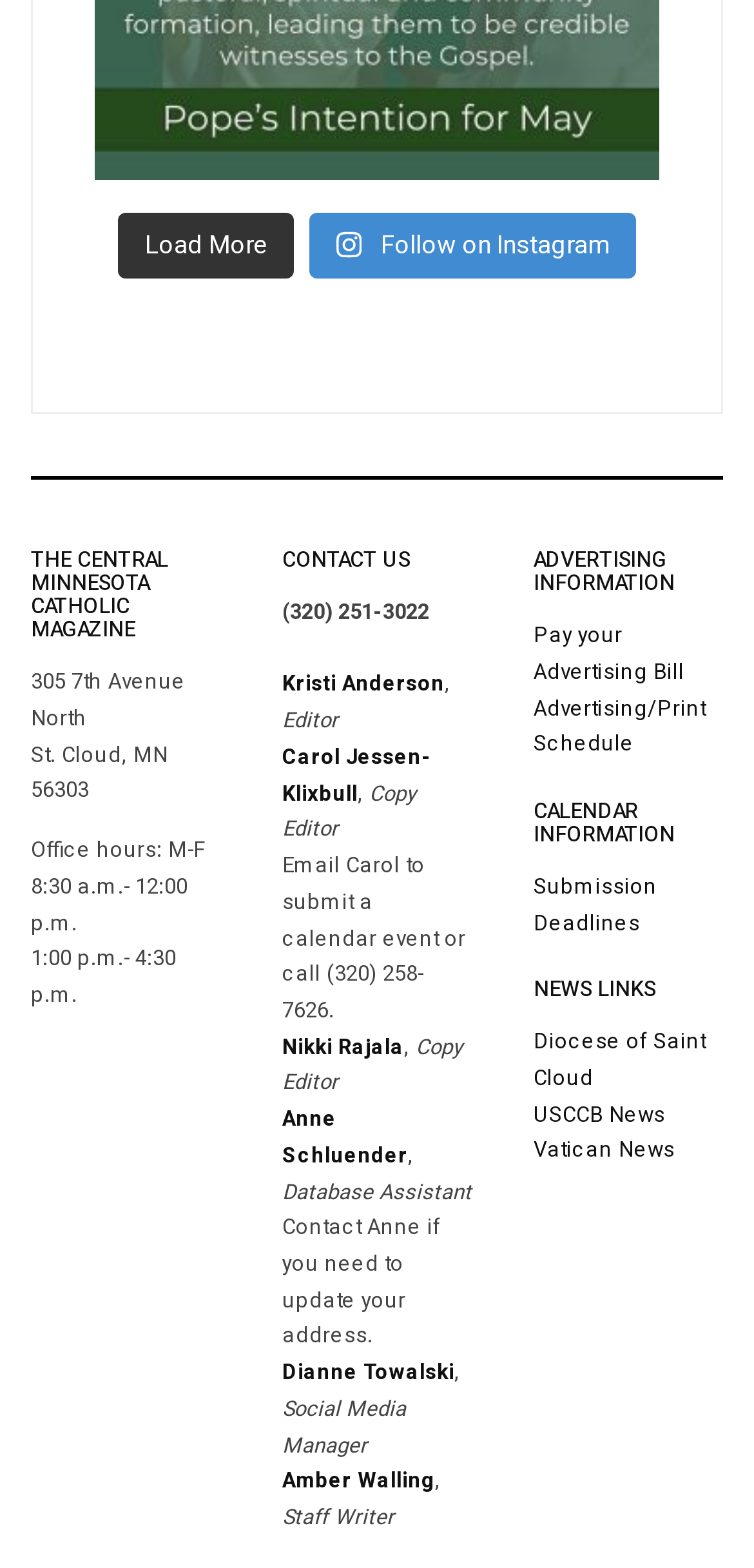Please specify the bounding box coordinates in the format (top-left x, top-left y, bottom-right x, bottom-right y), with all values as floating point numbers between 0 and 1. Identify the bounding box of the UI element described by: Earnings

None